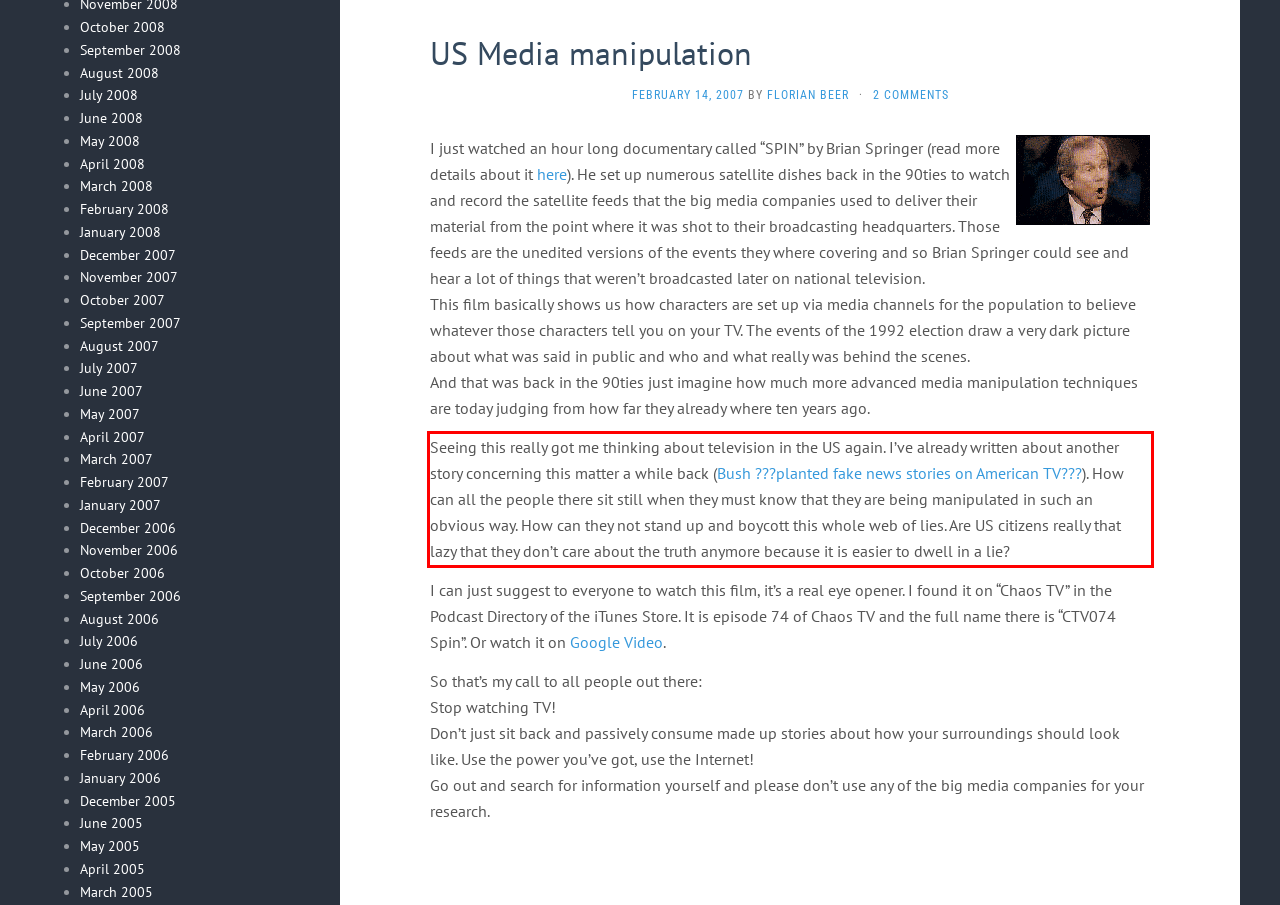Given a screenshot of a webpage containing a red bounding box, perform OCR on the text within this red bounding box and provide the text content.

Seeing this really got me thinking about television in the US again. I’ve already written about another story concerning this matter a while back (Bush ???planted fake news stories on American TV???). How can all the people there sit still when they must know that they are being manipulated in such an obvious way. How can they not stand up and boycott this whole web of lies. Are US citizens really that lazy that they don’t care about the truth anymore because it is easier to dwell in a lie?